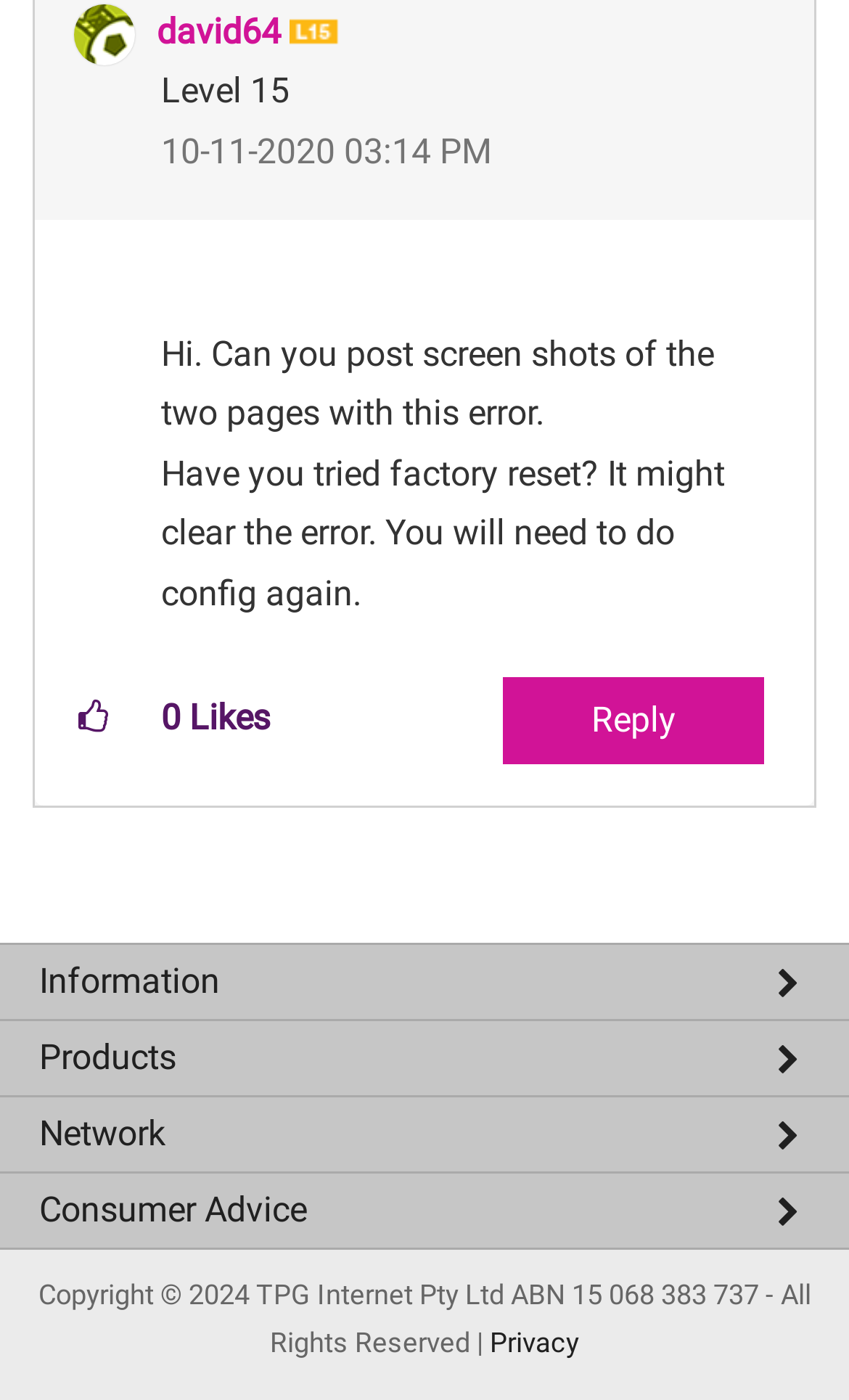Locate the UI element described by Service Status in the provided webpage screenshot. Return the bounding box coordinates in the format (top-left x, top-left y, bottom-right x, bottom-right y), ensuring all values are between 0 and 1.

[0.0, 0.839, 1.0, 0.888]